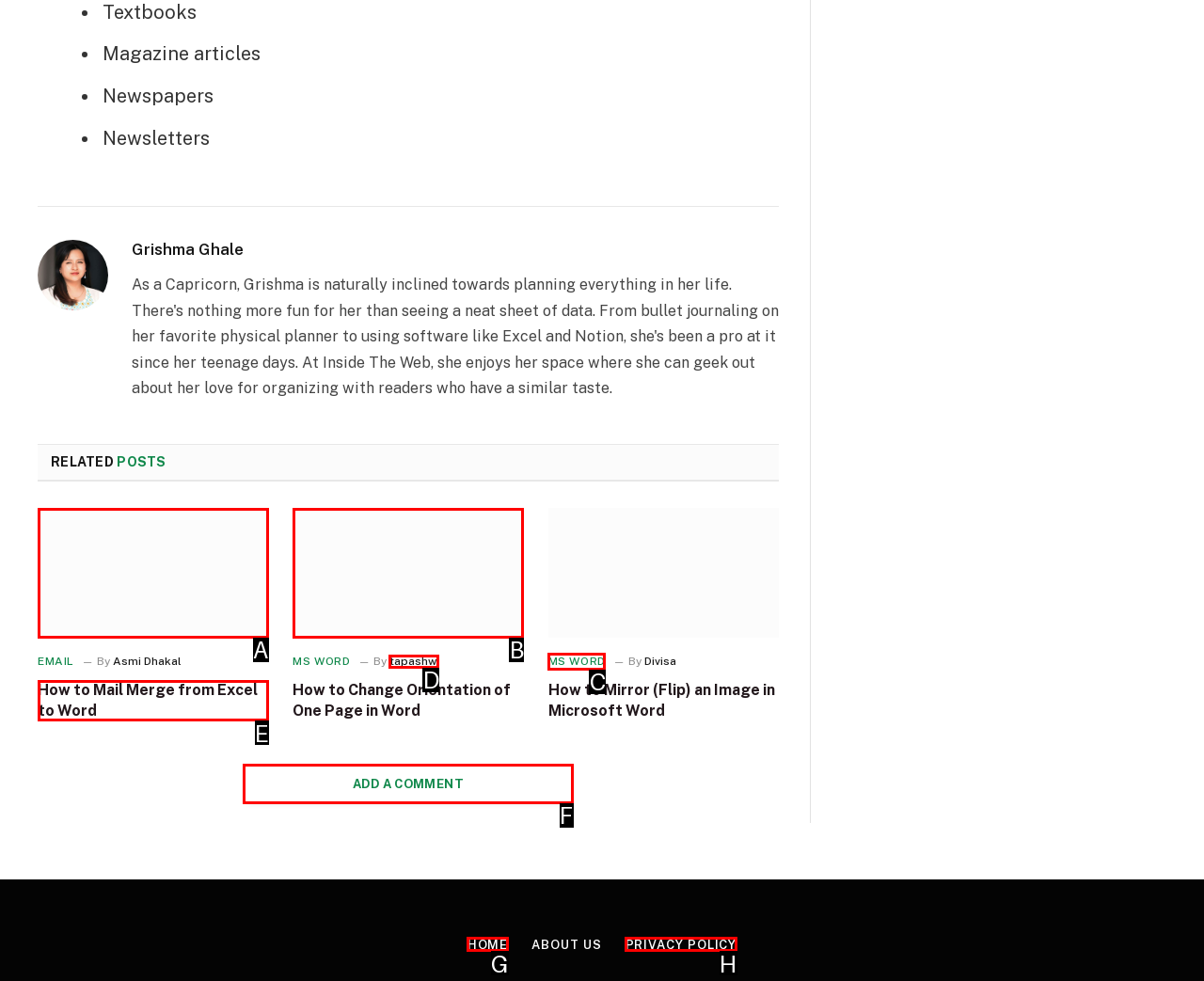Indicate which red-bounded element should be clicked to perform the task: Click on 'ADD A COMMENT' Answer with the letter of the correct option.

F